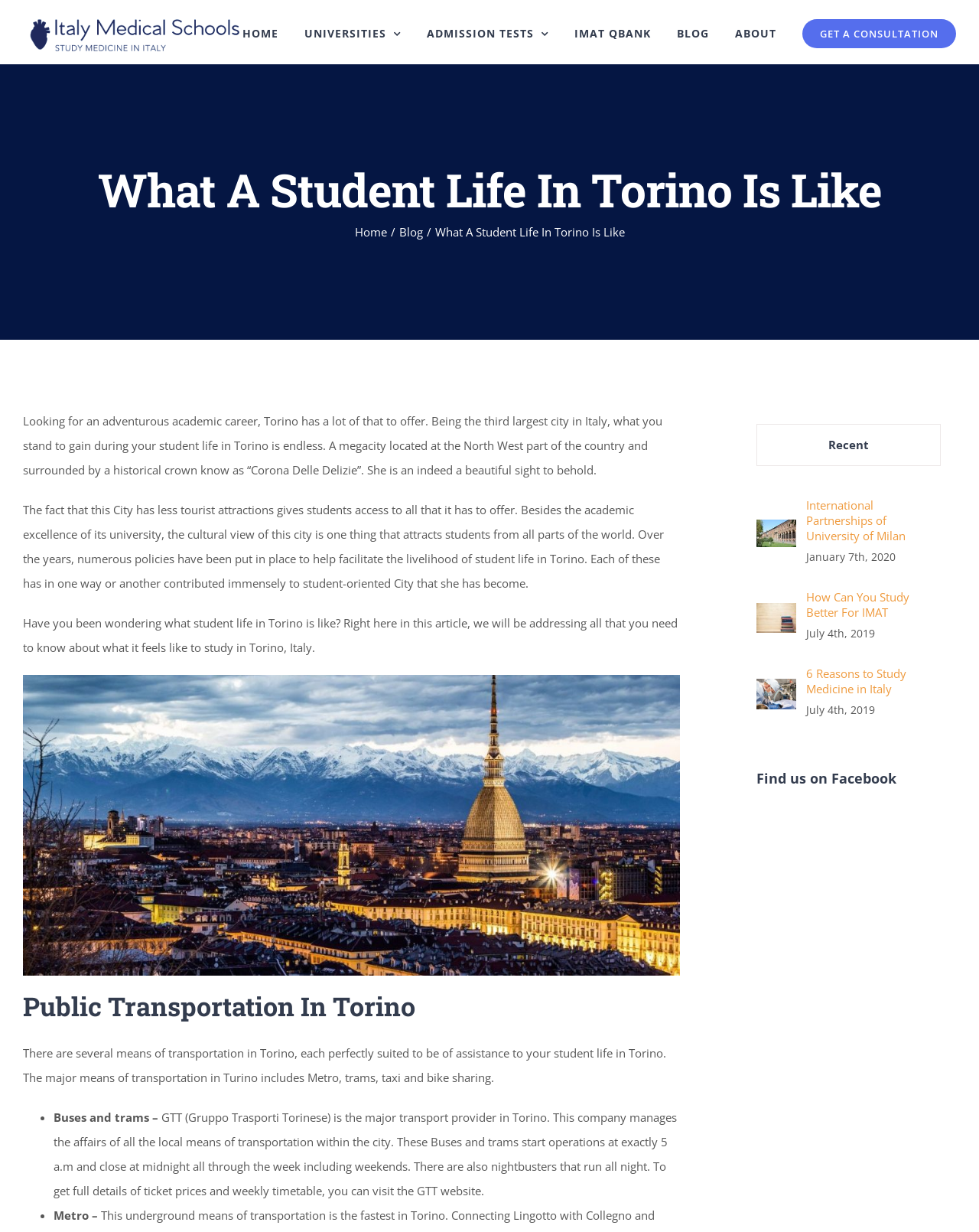Provide a one-word or brief phrase answer to the question:
How many links are there in the main menu?

8